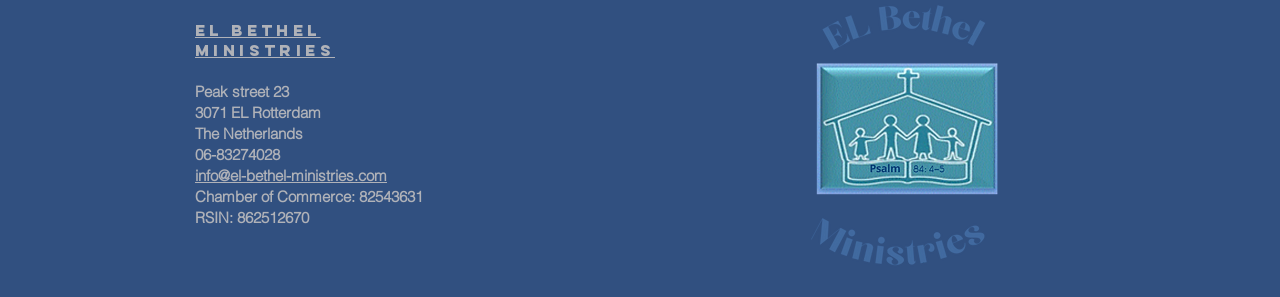Answer the question below in one word or phrase:
What is the email address of EL Bethel Ministries?

info@el-bethel-ministries.com